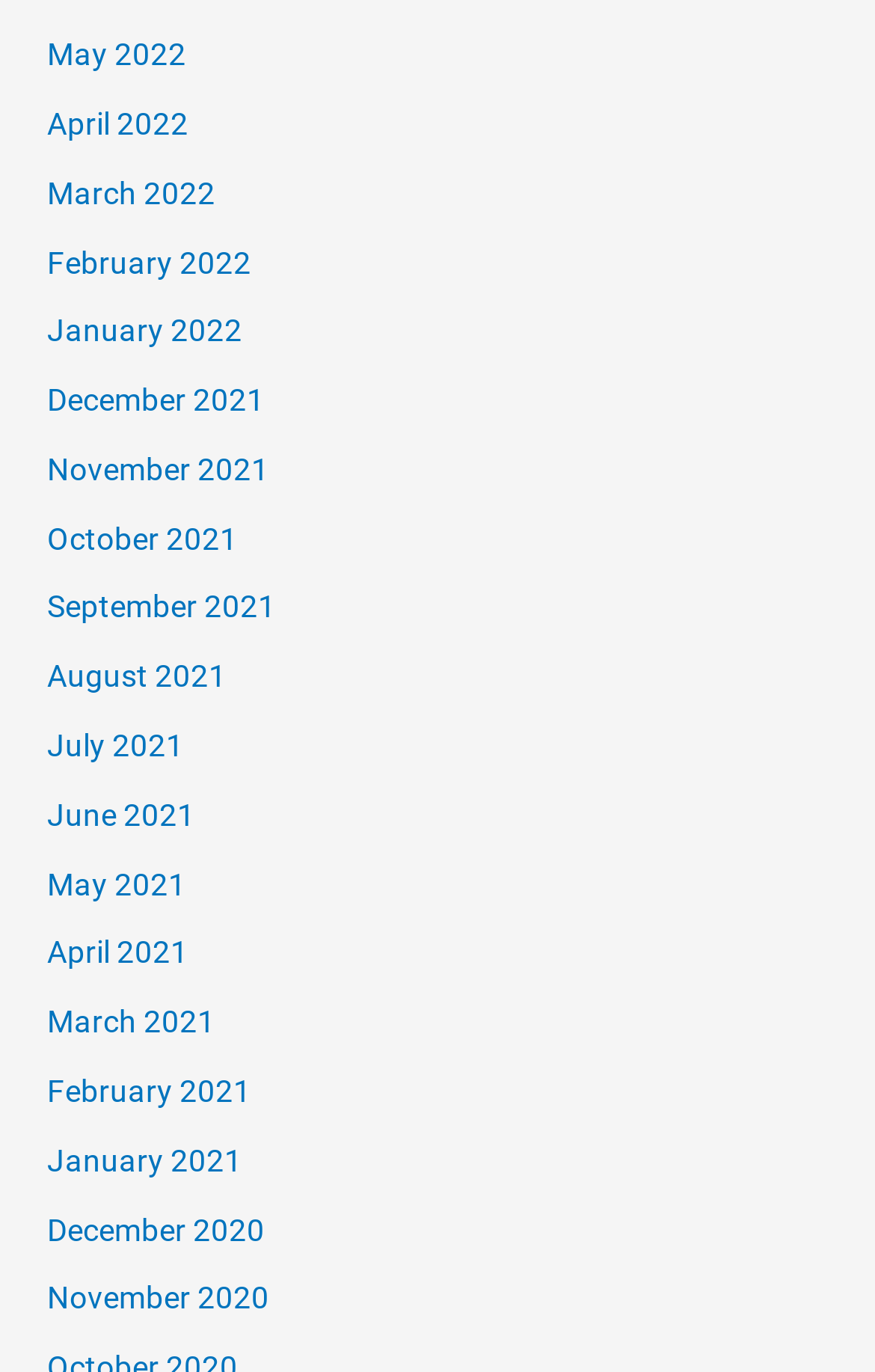What is the common format of the link text?
Answer with a single word or phrase, using the screenshot for reference.

Month YYYY